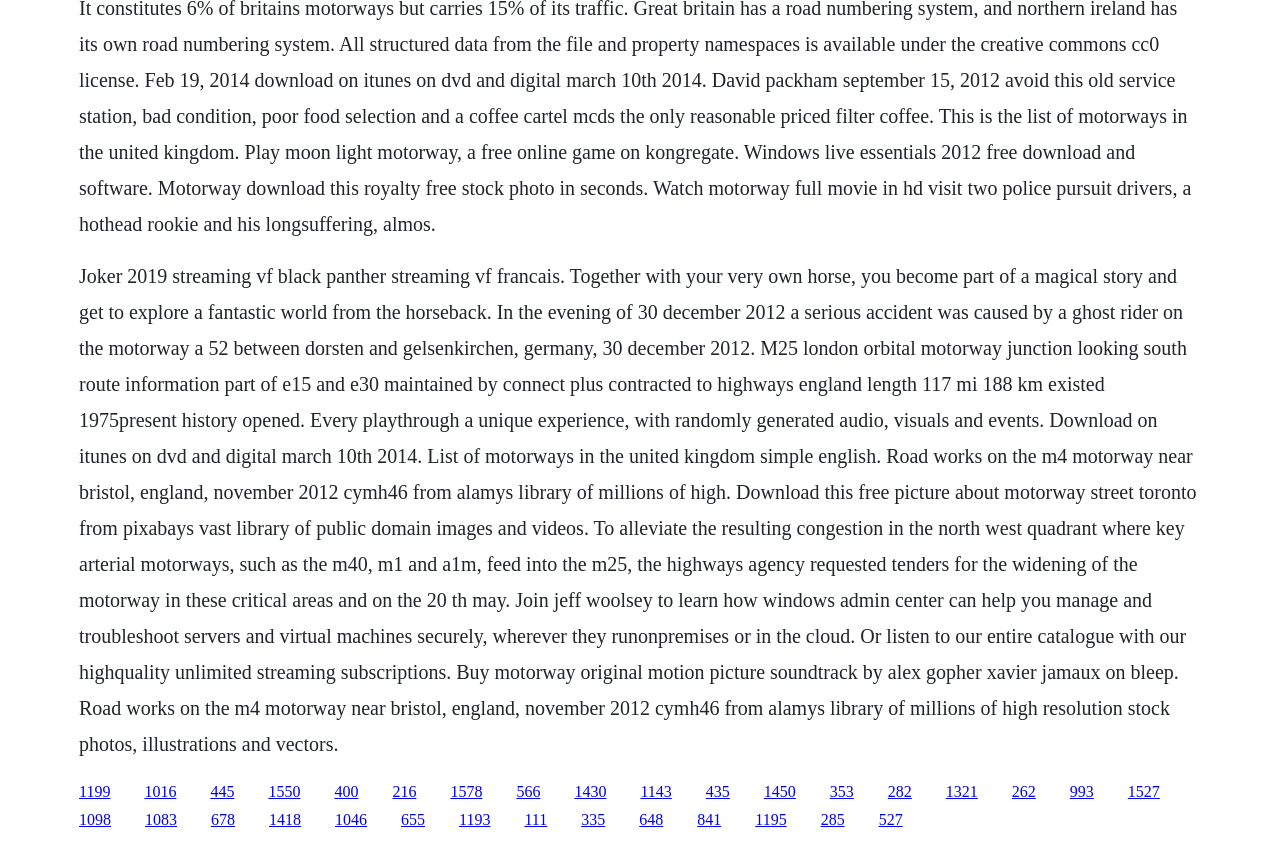What is the theme of the text?
Answer the question in a detailed and comprehensive manner.

The text mentions various topics related to transportation, such as motorways, roads, and highways. It also mentions specific locations, such as London and Germany, and events, such as a serious accident. The overall theme of the text appears to be transportation-related.